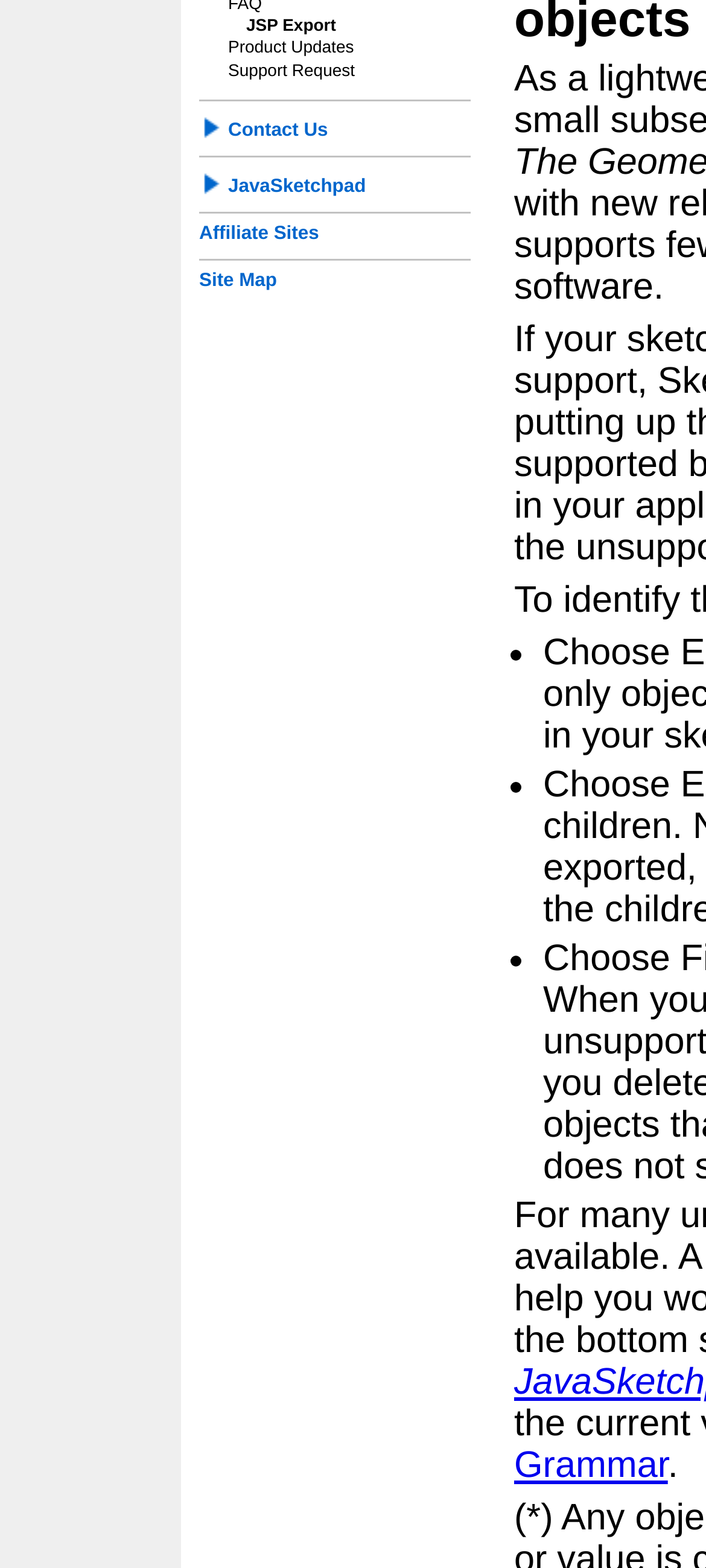Identify the bounding box of the UI element that matches this description: "JavaSketchpad".

[0.323, 0.113, 0.518, 0.126]